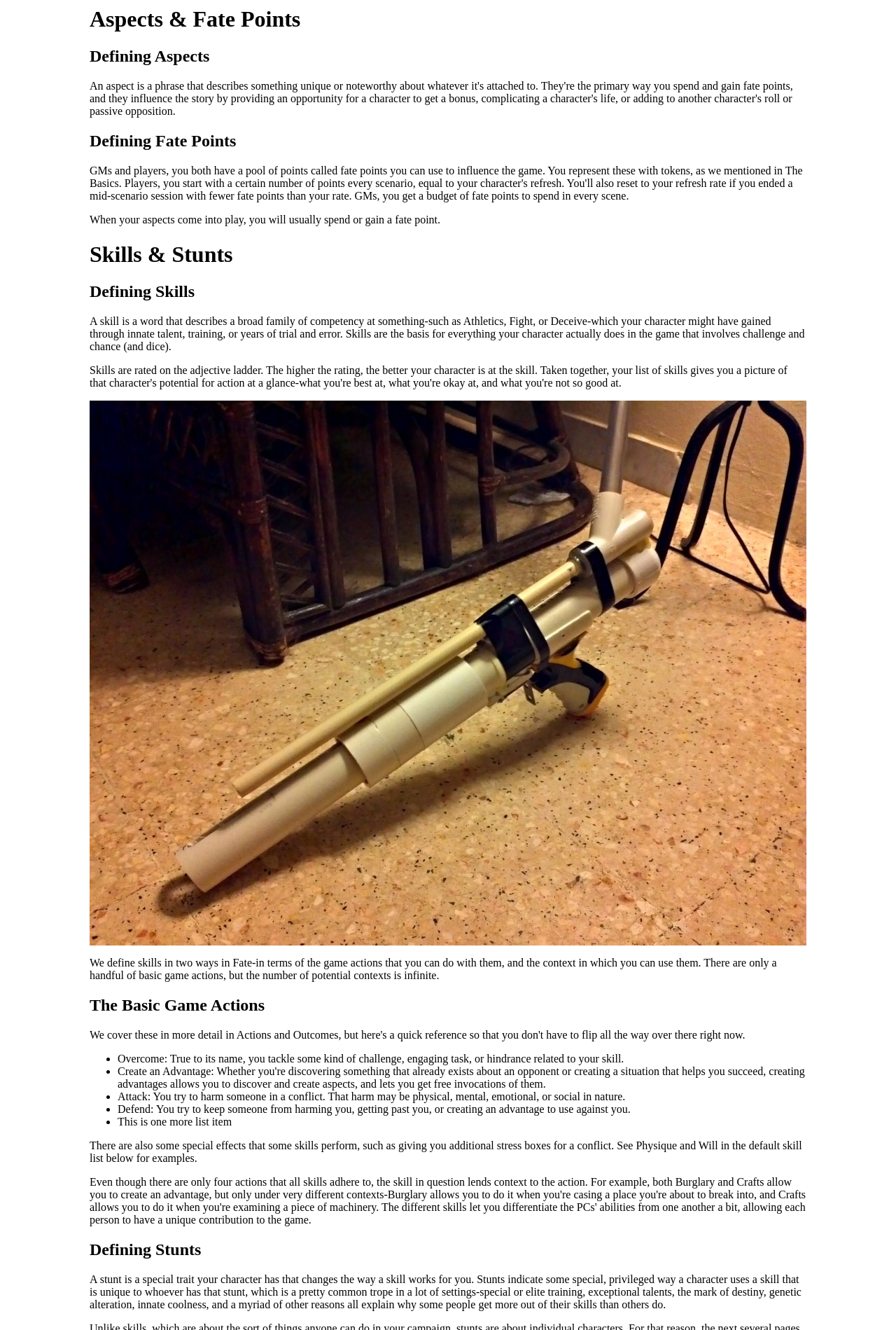What is the purpose of skills in Fate?
Please answer the question with a single word or phrase, referencing the image.

Basis for game actions